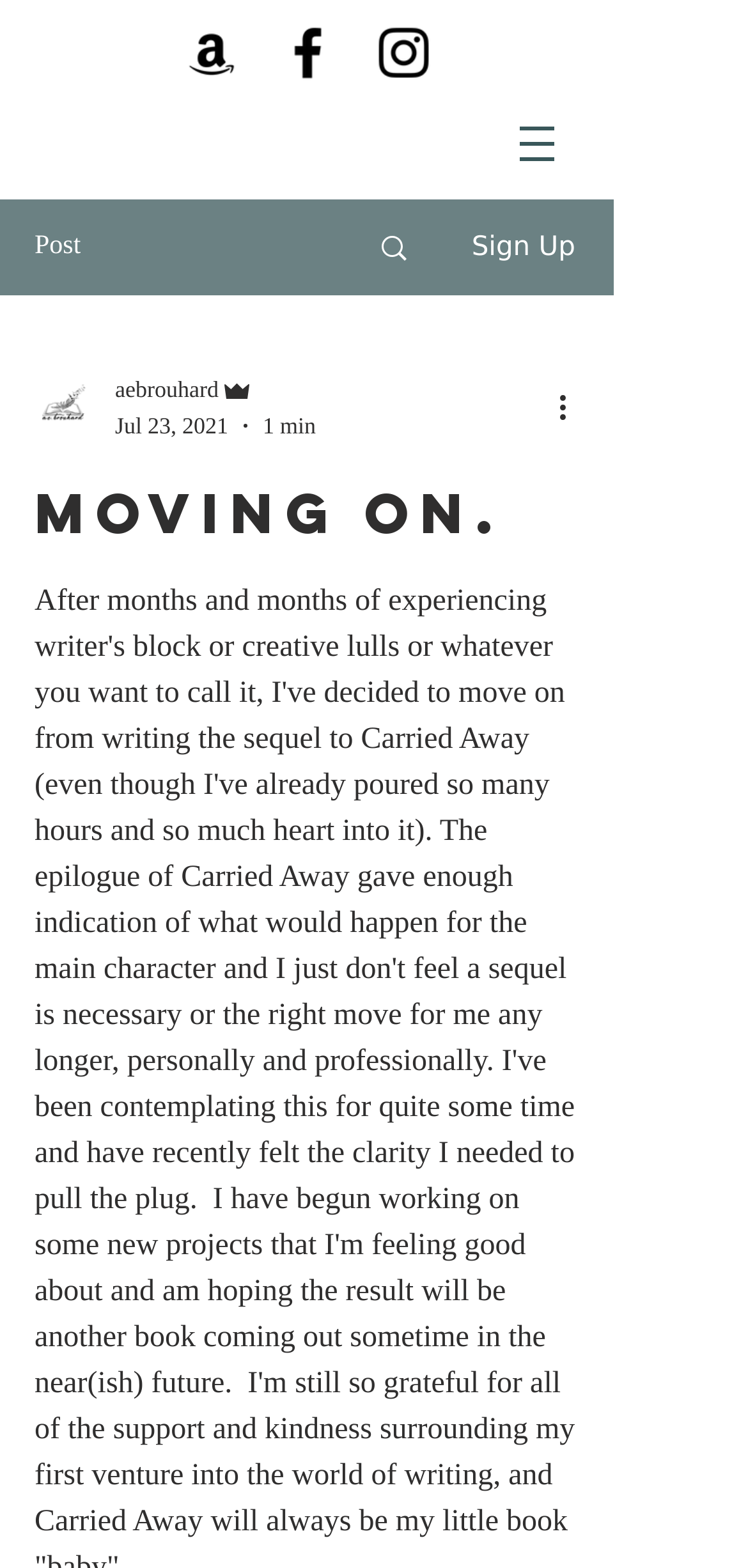What is the author's name?
Make sure to answer the question with a detailed and comprehensive explanation.

I looked for the author's name in the section where the writer's picture is displayed, and I found the text 'aebrouhard' which is likely the author's name.